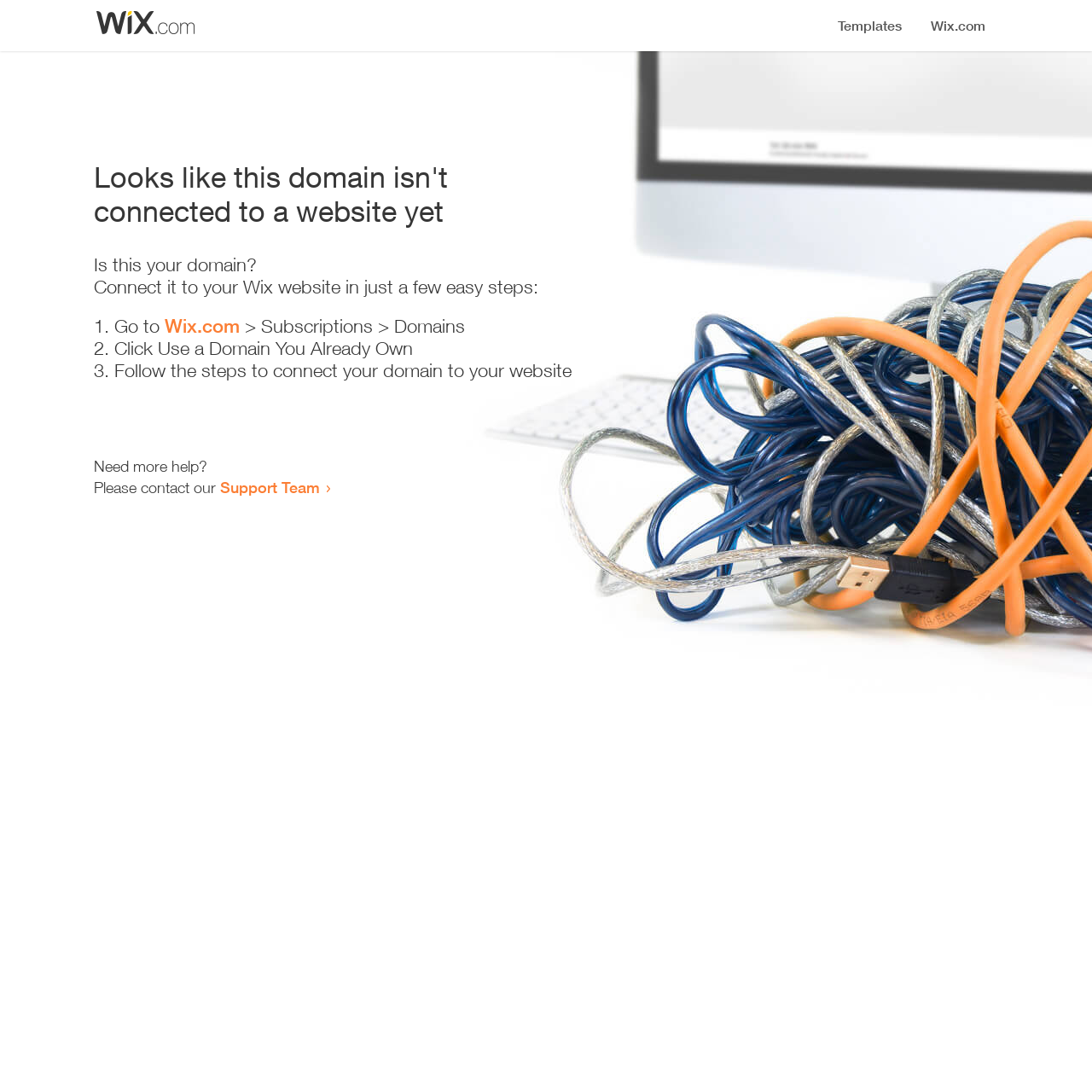What is the purpose of the 'Support Team' link? From the image, respond with a single word or brief phrase.

Get help